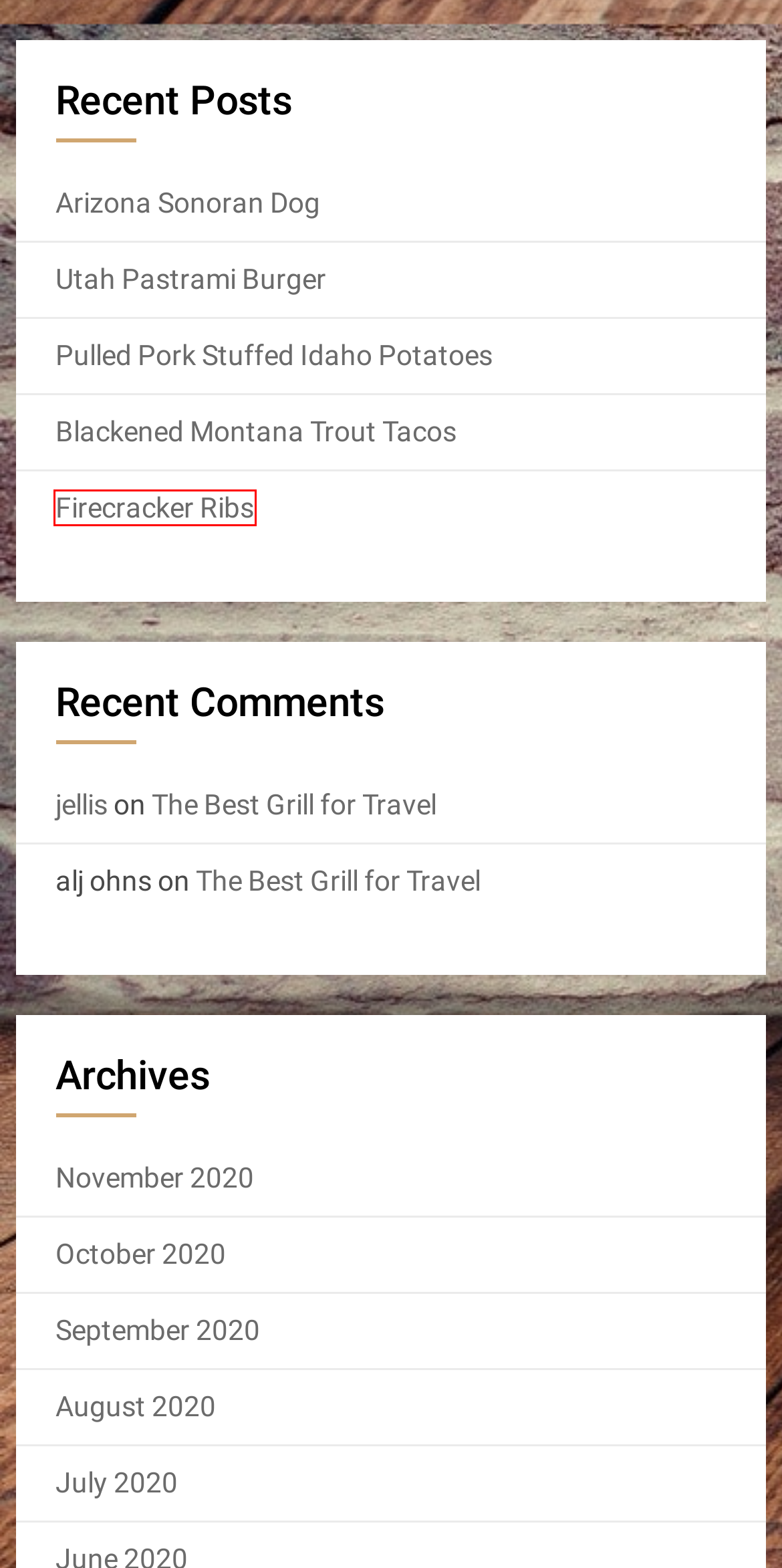You have a screenshot of a webpage with a red bounding box around an element. Choose the best matching webpage description that would appear after clicking the highlighted element. Here are the candidates:
A. September 2020 – The Traveling Kettle
B. August 2020 – The Traveling Kettle
C. November 2020 – The Traveling Kettle
D. Blackened Montana Trout Tacos – The Traveling Kettle
E. July 2020 – The Traveling Kettle
F. Arizona Sonoran Dog – The Traveling Kettle
G. Pulled Pork Stuffed Idaho Potatoes – The Traveling Kettle
H. Firecracker Ribs – The Traveling Kettle

H